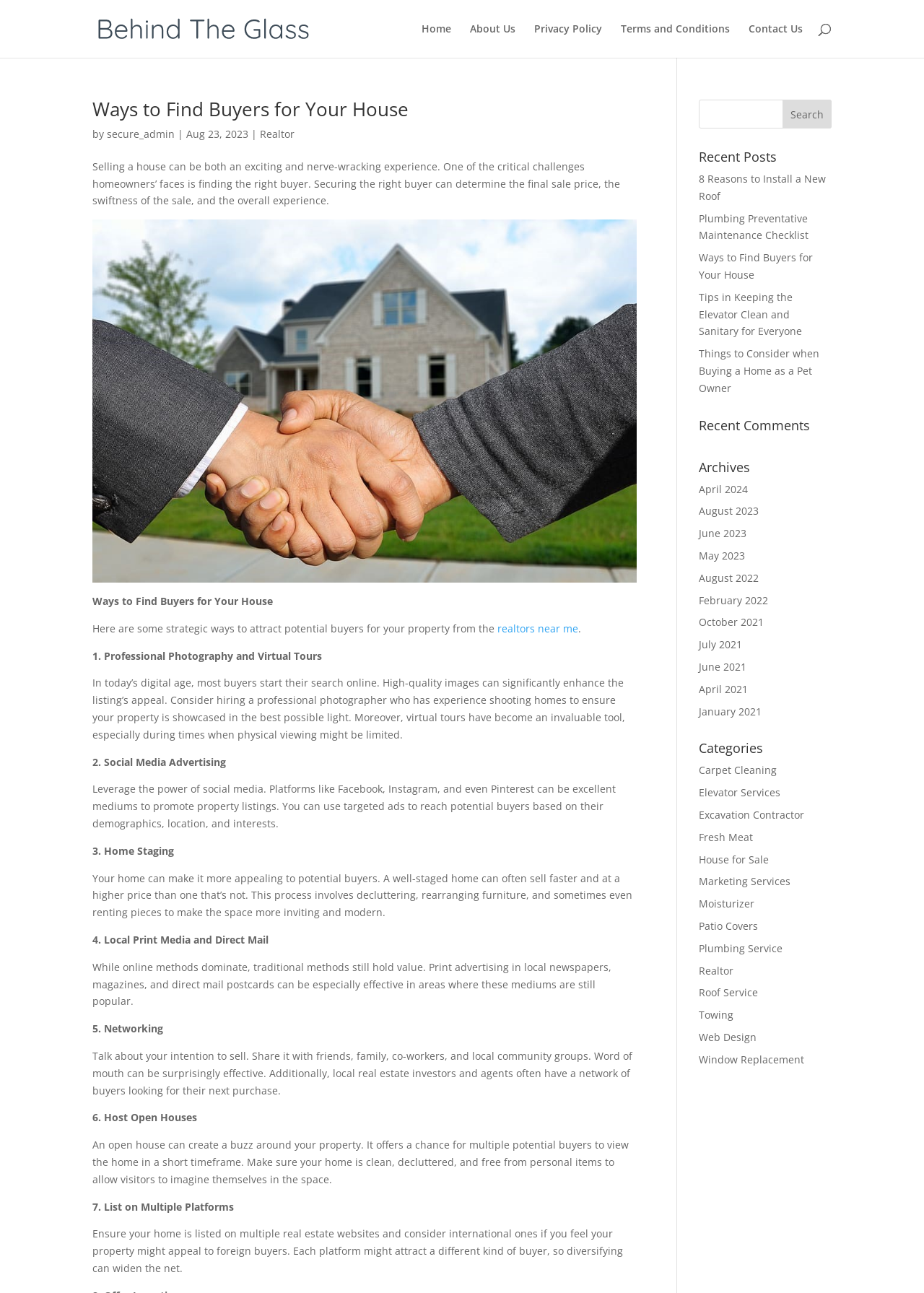Please identify the bounding box coordinates of the clickable area that will fulfill the following instruction: "Search for something". The coordinates should be in the format of four float numbers between 0 and 1, i.e., [left, top, right, bottom].

[0.1, 0.0, 0.9, 0.001]